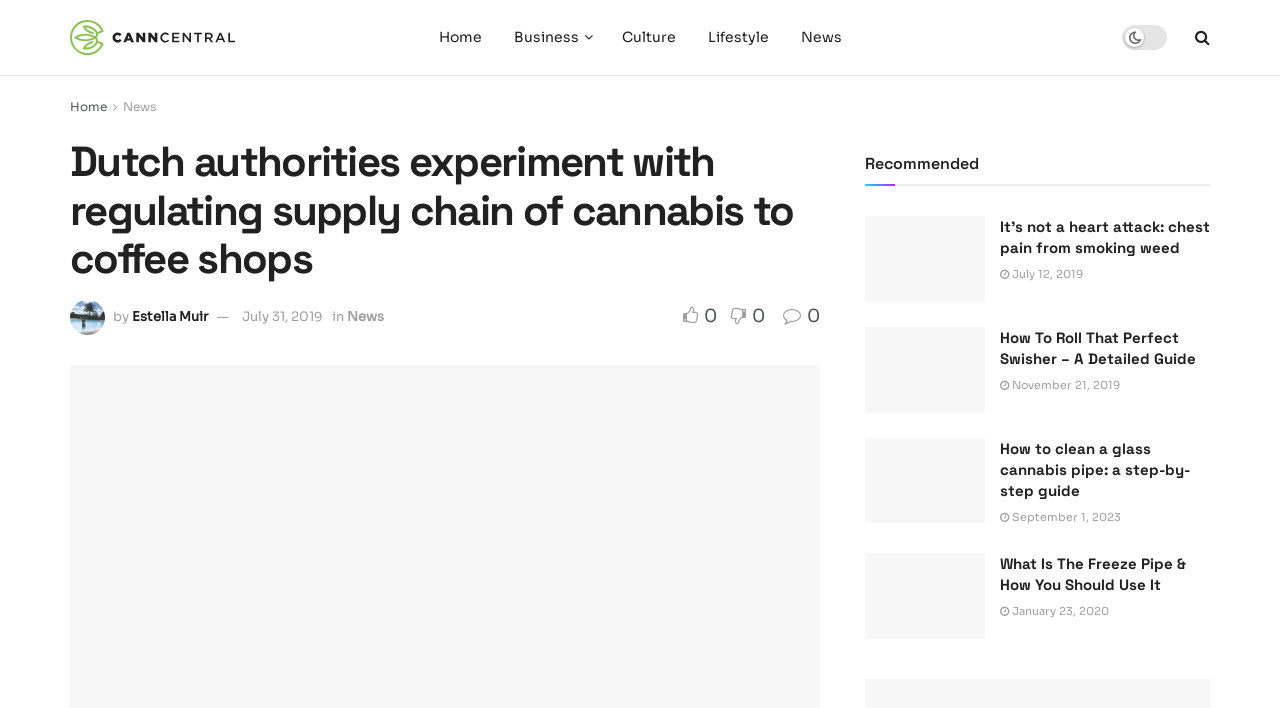Determine the bounding box coordinates of the target area to click to execute the following instruction: "Click on the 'Home' link."

[0.33, 0.0, 0.389, 0.106]